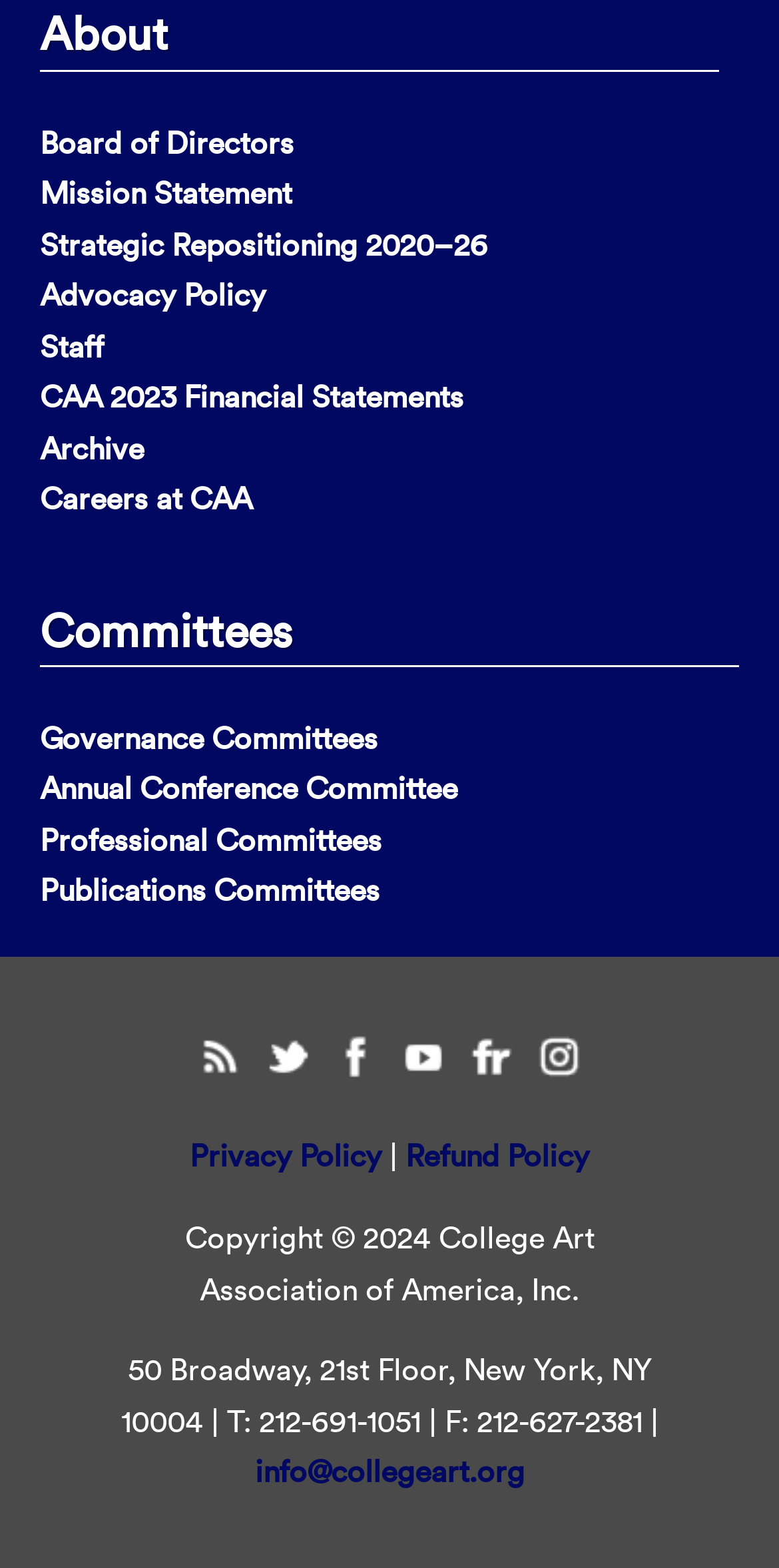Please specify the bounding box coordinates of the clickable region to carry out the following instruction: "Click on About". The coordinates should be four float numbers between 0 and 1, in the format [left, top, right, bottom].

[0.051, 0.003, 0.215, 0.038]